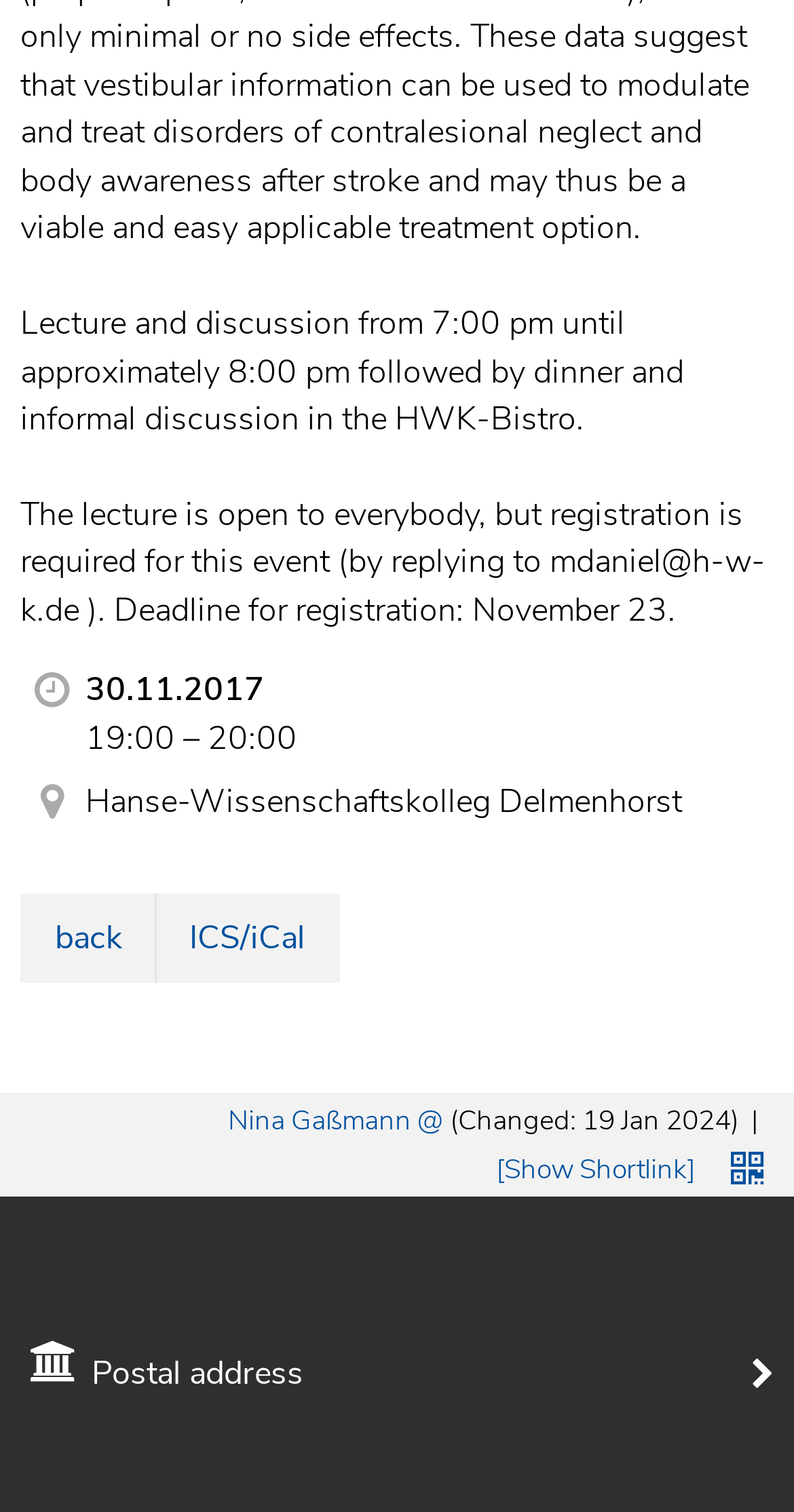Provide your answer to the question using just one word or phrase: What is the time of the lecture?

19:00 – 20:00